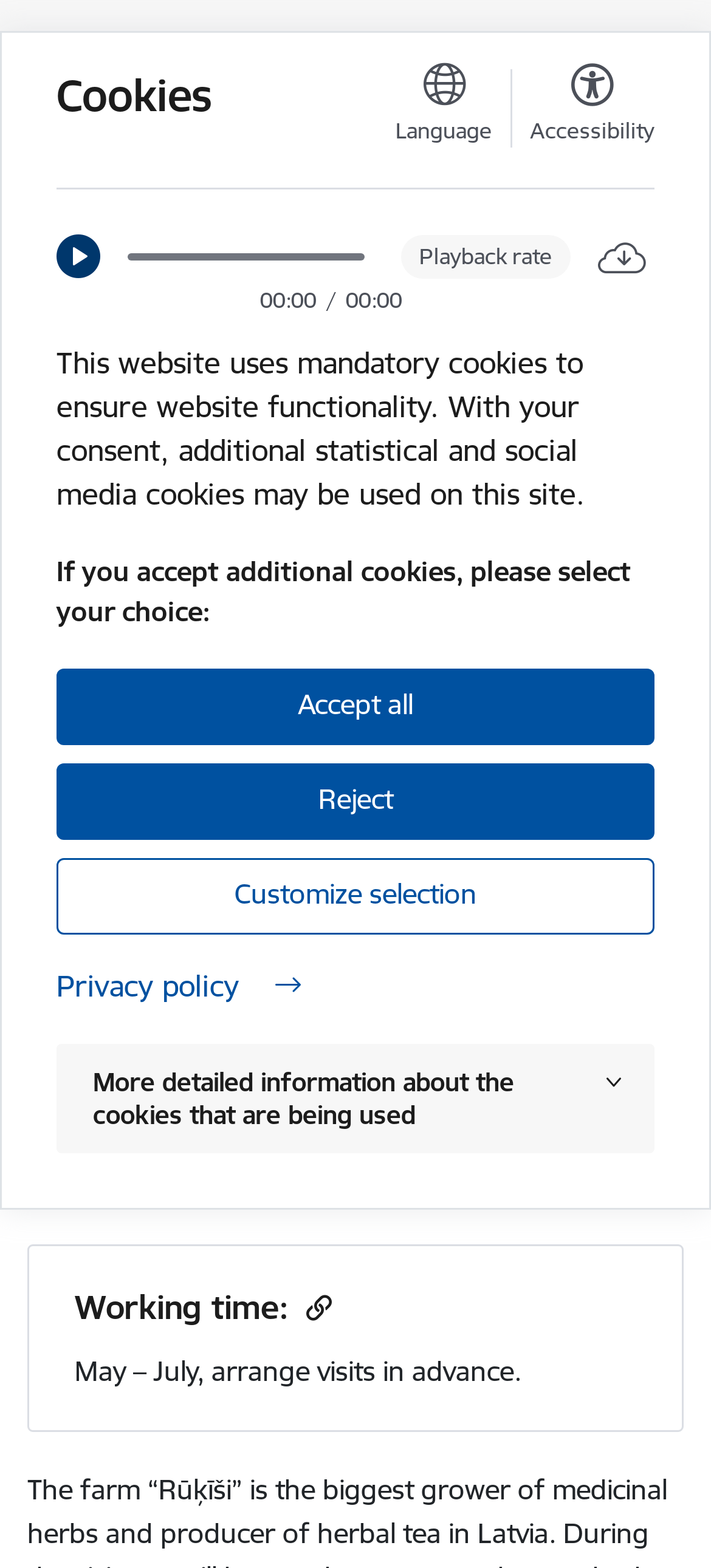Please identify the bounding box coordinates of the area that needs to be clicked to fulfill the following instruction: "Open the menu to change site language."

[0.128, 0.719, 0.308, 0.772]